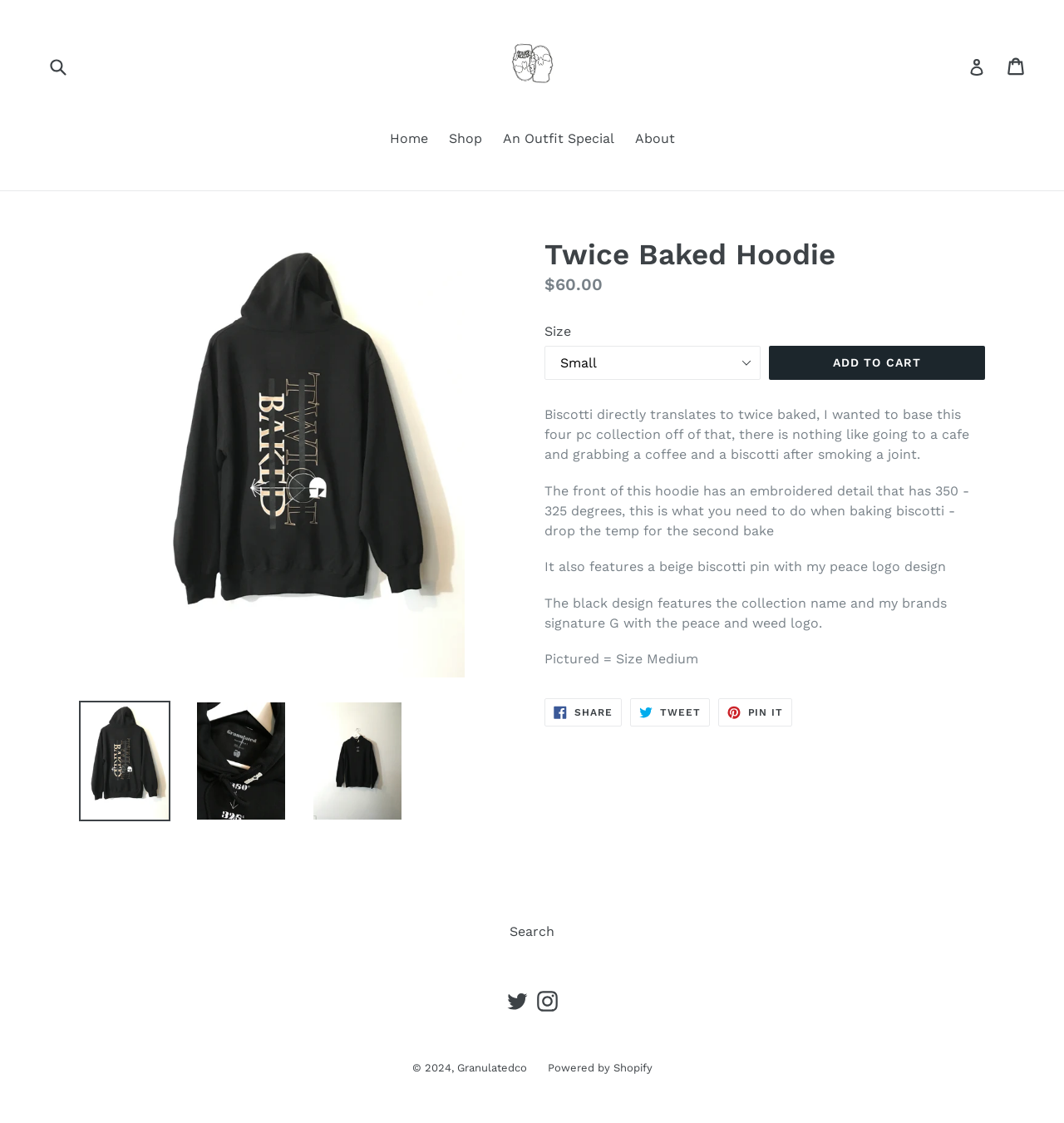Using the provided description parent_node: Submit aria-label="Search" name="q" placeholder="Search", find the bounding box coordinates for the UI element. Provide the coordinates in (top-left x, top-left y, bottom-right x, bottom-right y) format, ensuring all values are between 0 and 1.

[0.043, 0.044, 0.086, 0.074]